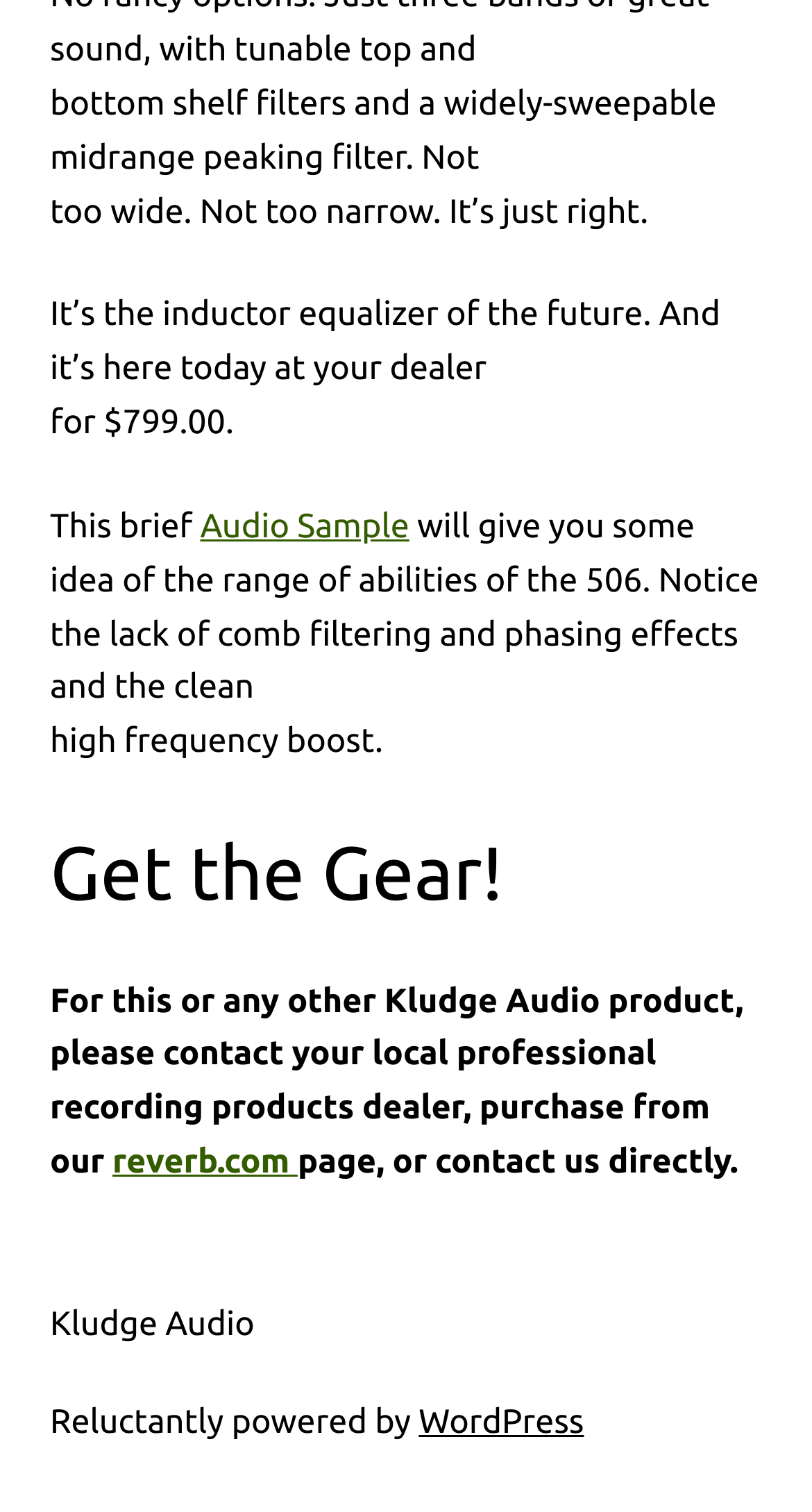Using the provided element description "Kludge Audio", determine the bounding box coordinates of the UI element.

[0.062, 0.863, 0.313, 0.888]